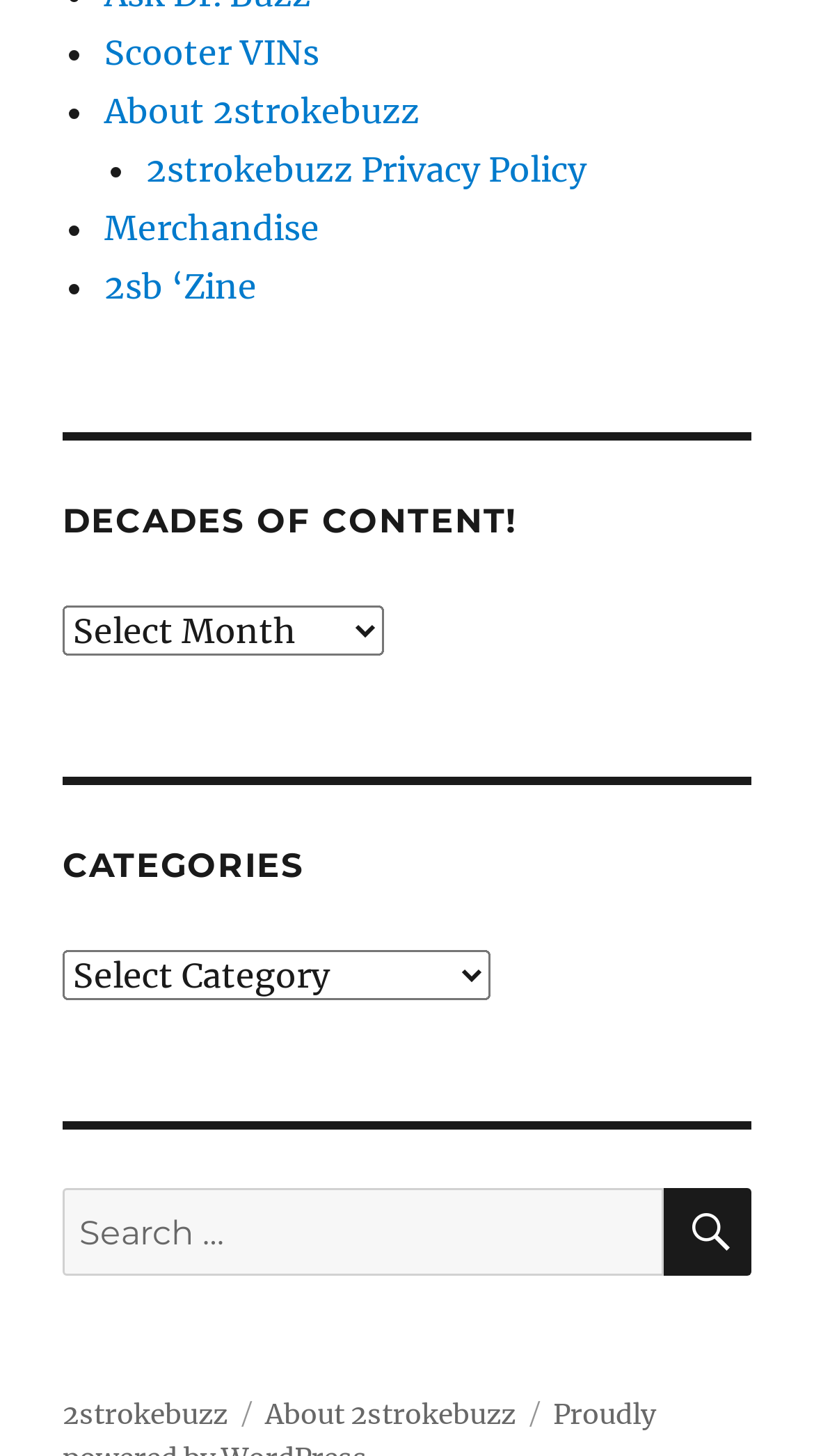Locate the bounding box coordinates of the clickable element to fulfill the following instruction: "Visit About 2strokebuzz". Provide the coordinates as four float numbers between 0 and 1 in the format [left, top, right, bottom].

[0.326, 0.959, 0.633, 0.983]